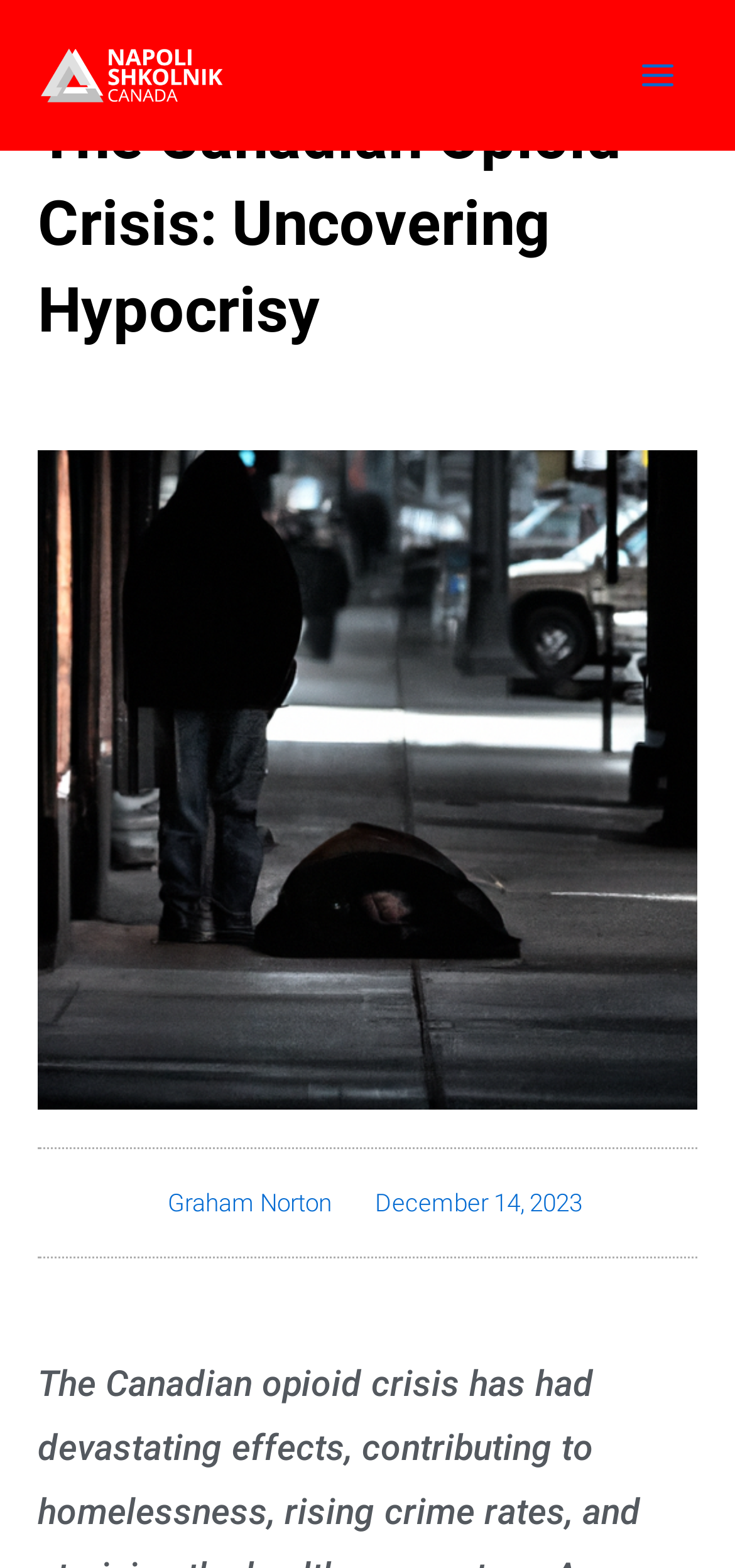What is the function of the button with the text 'Main Menu'? Based on the screenshot, please respond with a single word or phrase.

To expand or collapse the main menu